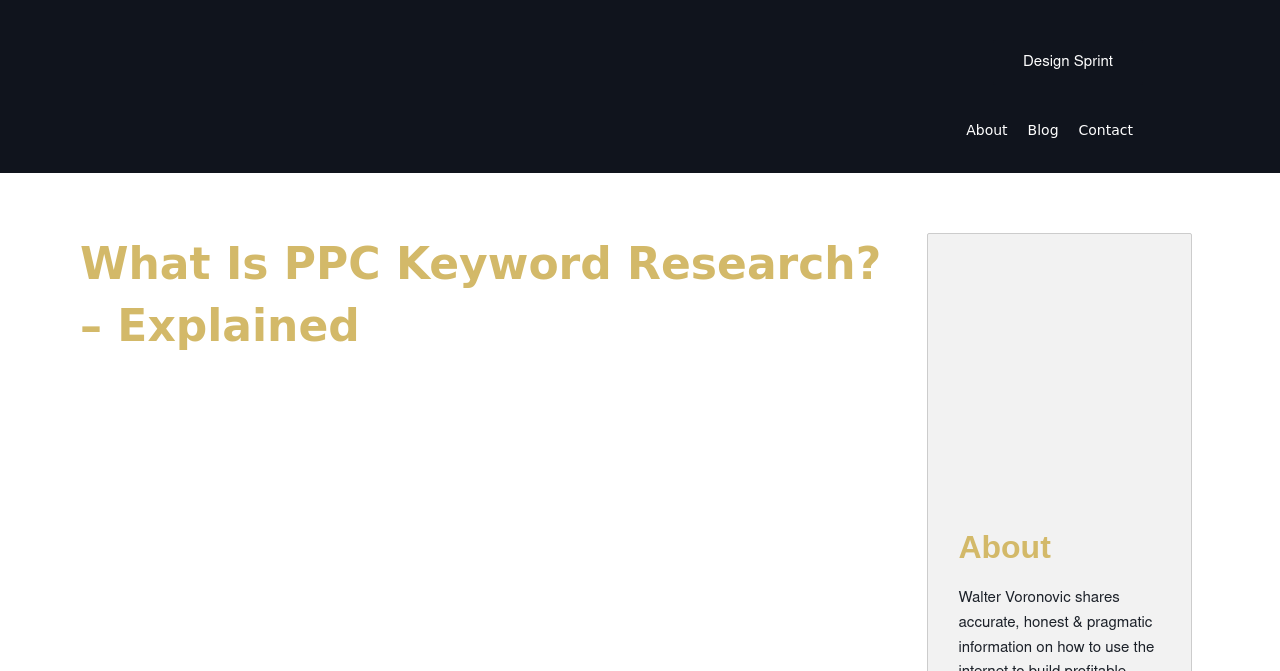Generate a comprehensive description of the webpage content.

The webpage is about PPC keyword research, a crucial aspect of digital marketing. At the top, there are four links: "Design Sprint", "About", "Blog", and "Contact", aligned horizontally and positioned near the top of the page. 

Below these links, there is a heading that reads "What Is PPC Keyword Research? – Explained", which is centered on the page. 

To the right of this heading, there is an image of a Facebook ads consultant, Walter Voronovic, which takes up a significant portion of the page. 

Below the image, there is another heading that reads "About", followed by a static text that reads "Walter Voronovic", which is positioned near the bottom of the page.